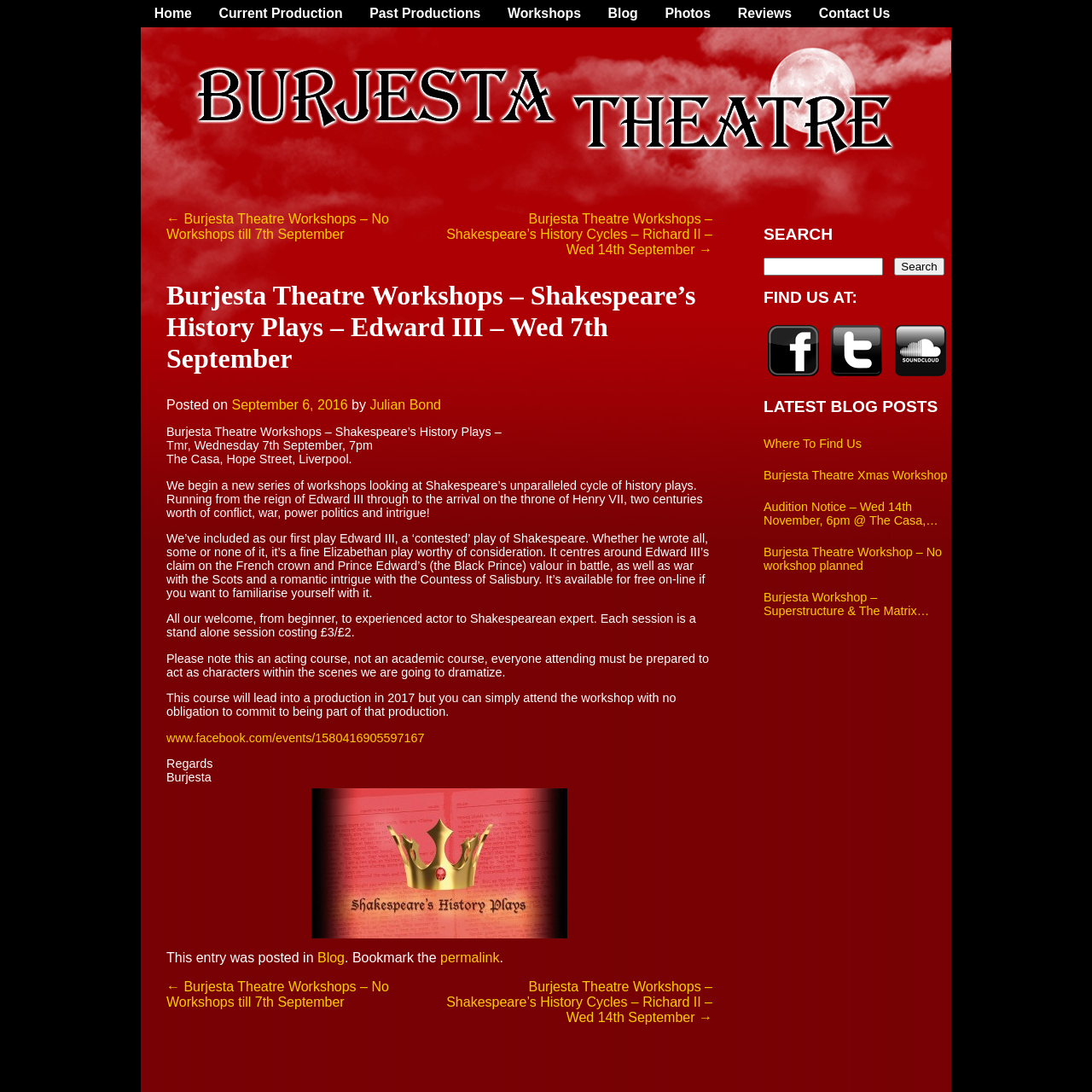Locate the bounding box coordinates of the area you need to click to fulfill this instruction: 'Click on the 'Contact Us' link'. The coordinates must be in the form of four float numbers ranging from 0 to 1: [left, top, right, bottom].

[0.737, 0.0, 0.827, 0.025]